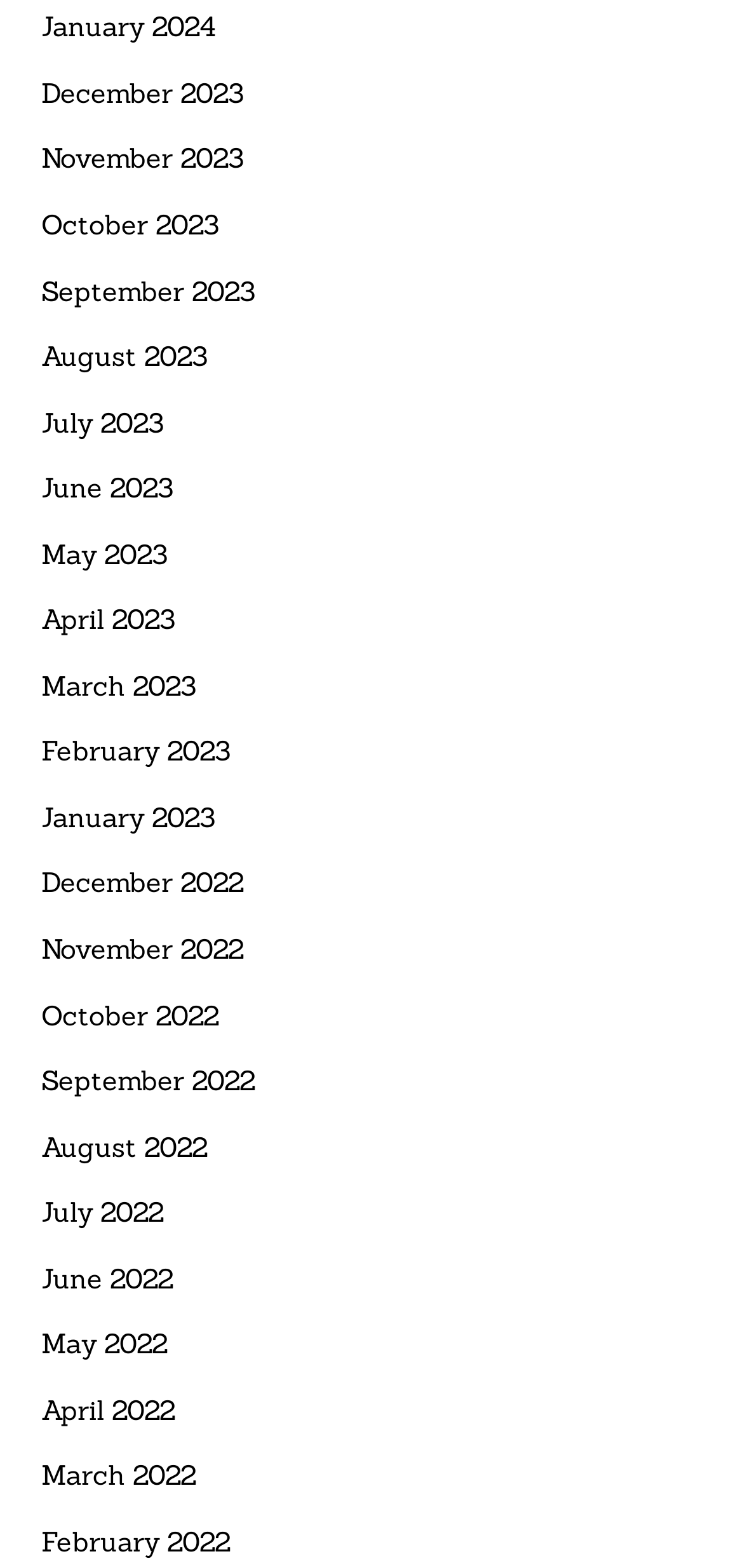Locate the bounding box coordinates of the element that should be clicked to execute the following instruction: "browse November 2022".

[0.055, 0.592, 0.868, 0.62]